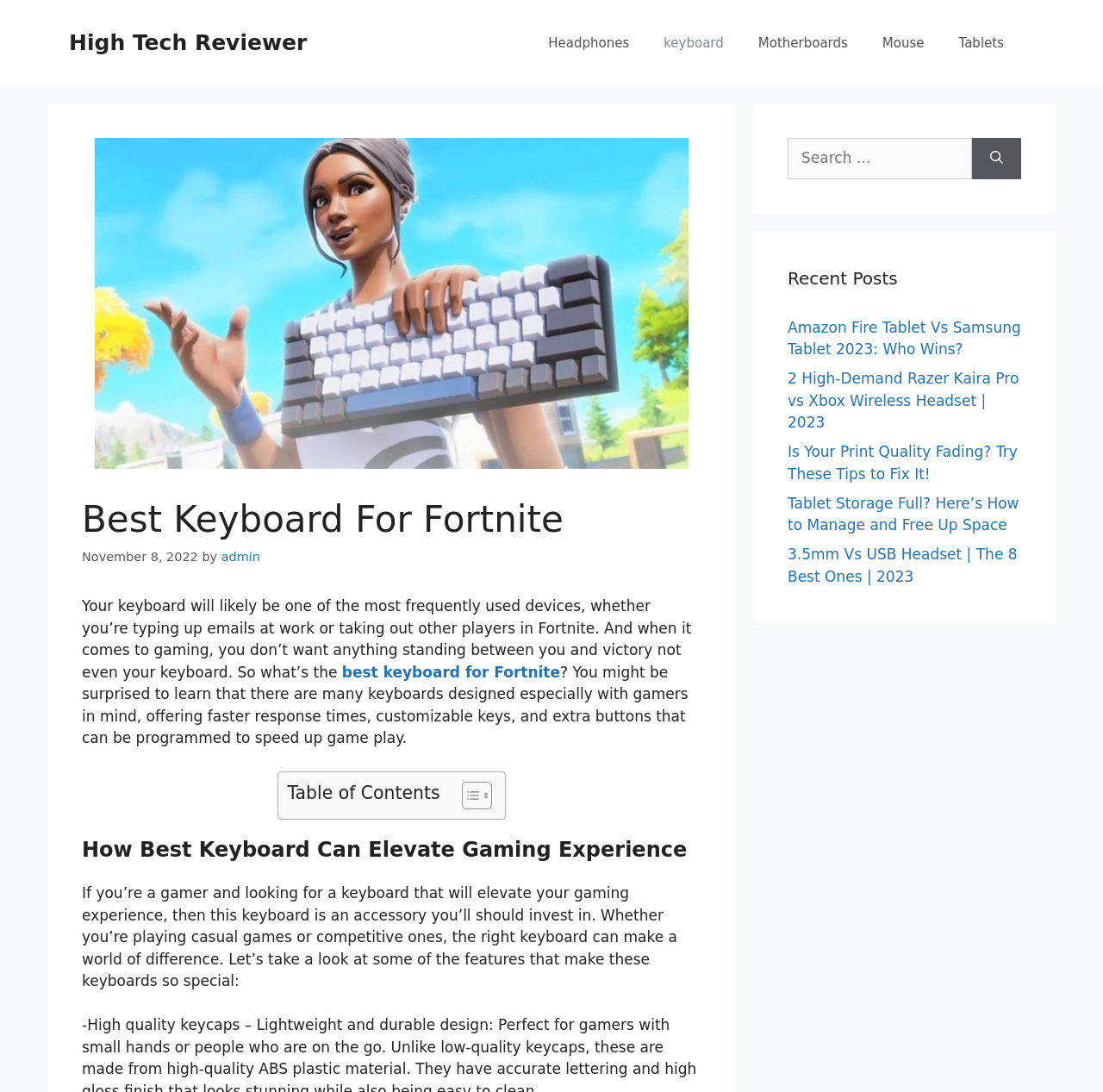Predict the bounding box coordinates for the UI element described as: "Toggle". The coordinates should be four float numbers between 0 and 1, presented as [left, top, right, bottom].

[0.407, 0.715, 0.442, 0.742]